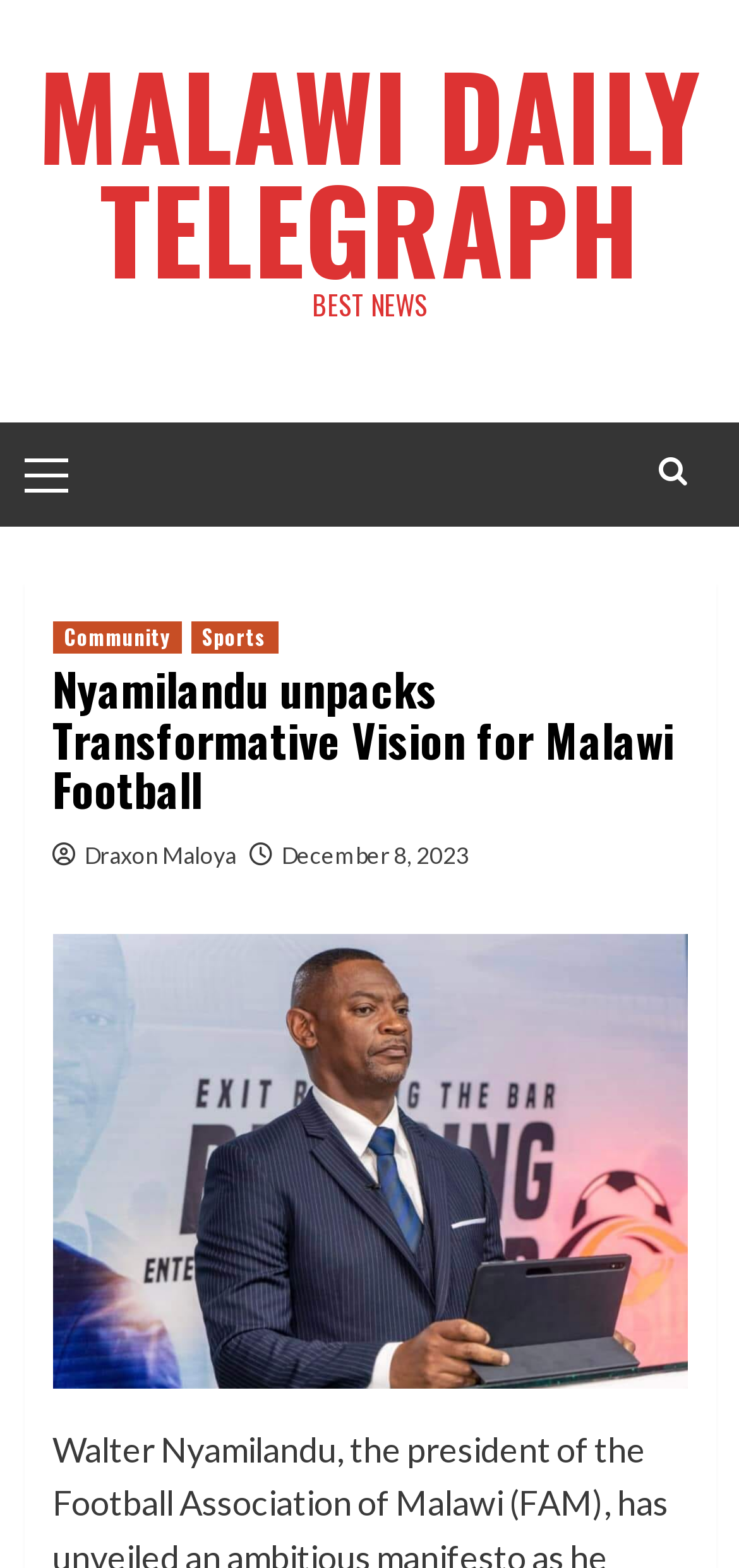Given the description "Draxon Maloya", determine the bounding box of the corresponding UI element.

[0.114, 0.536, 0.319, 0.554]